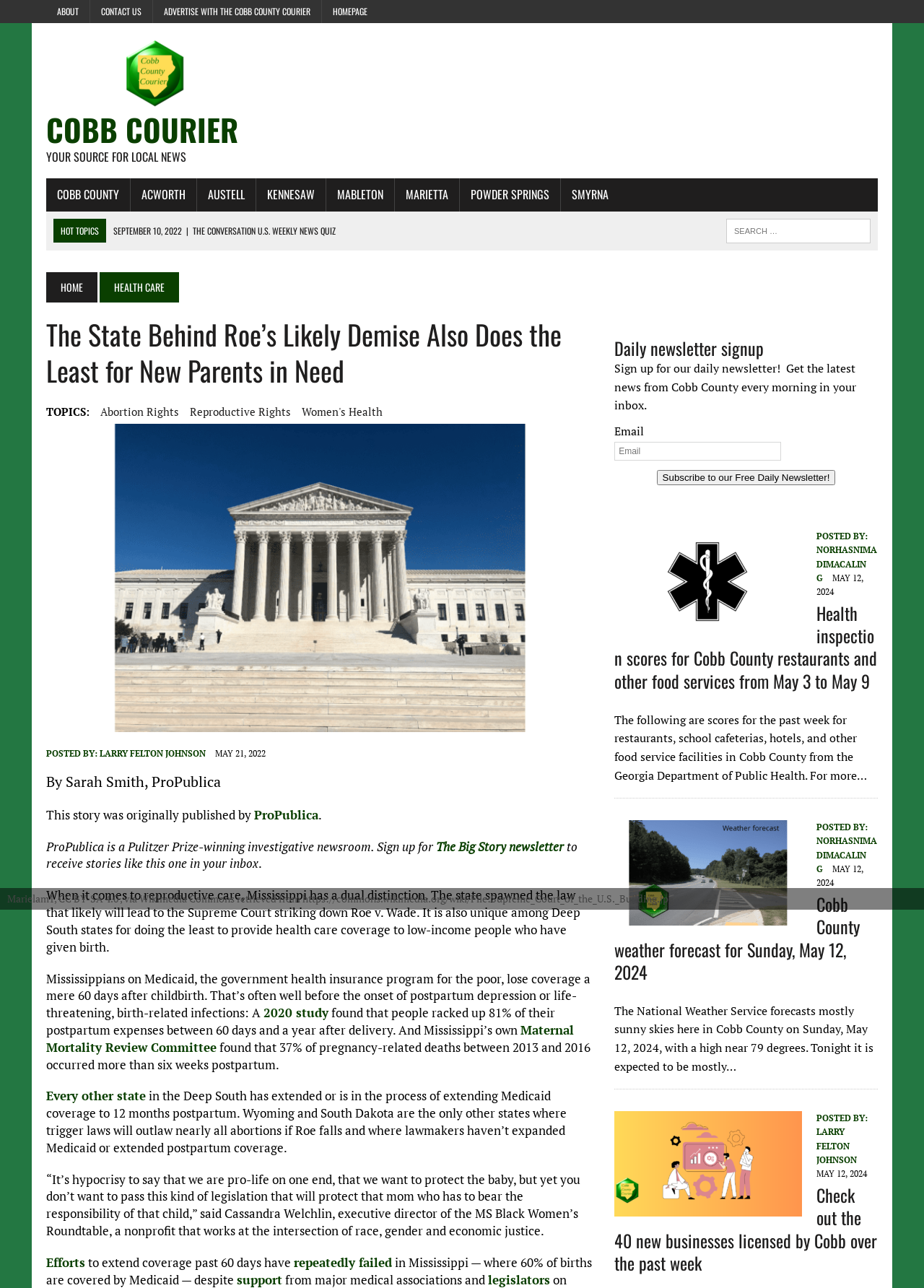How long do Mississippians on Medicaid lose coverage after childbirth?
Offer a detailed and exhaustive answer to the question.

The answer can be found in the text 'Mississippians on Medicaid, the government health insurance program for the poor, lose coverage a mere 60 days after childbirth.' which states that Mississippians on Medicaid lose coverage 60 days after childbirth.